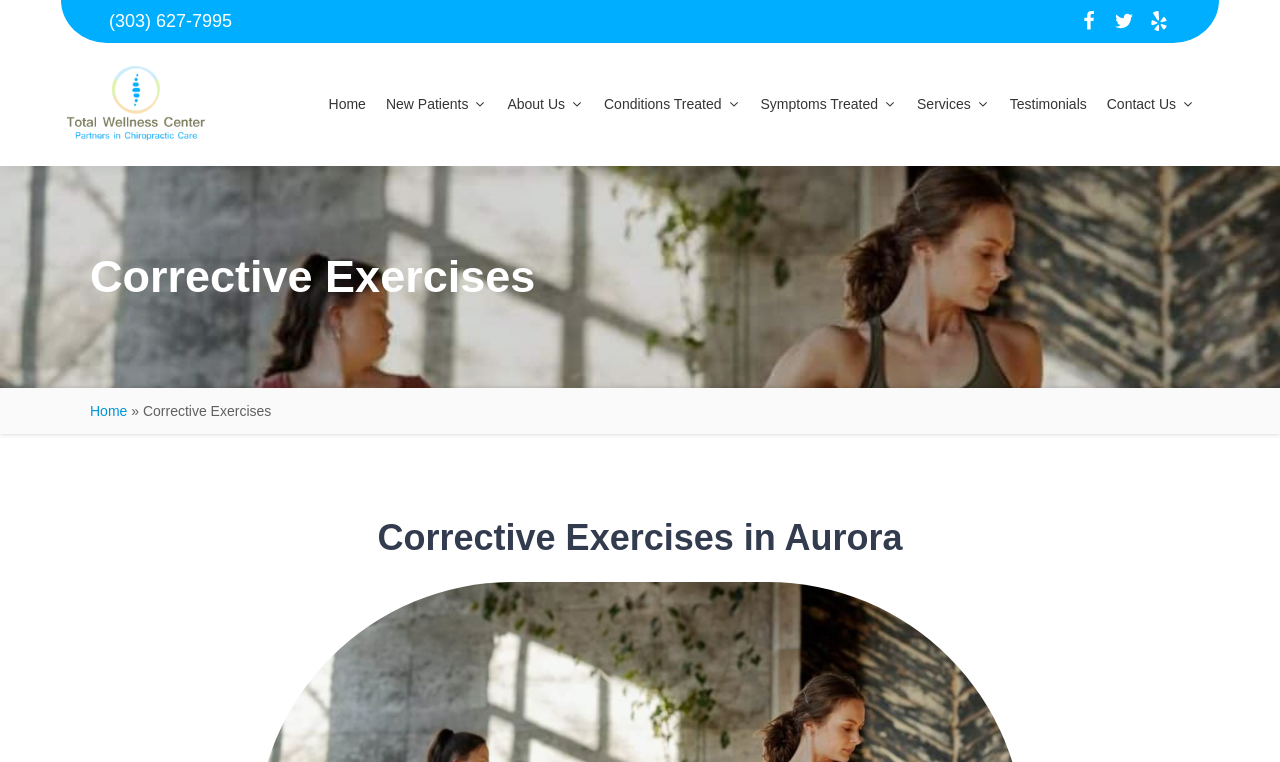Please determine the bounding box coordinates for the element with the description: "alt="total Wellness Center logo"".

[0.047, 0.082, 0.164, 0.191]